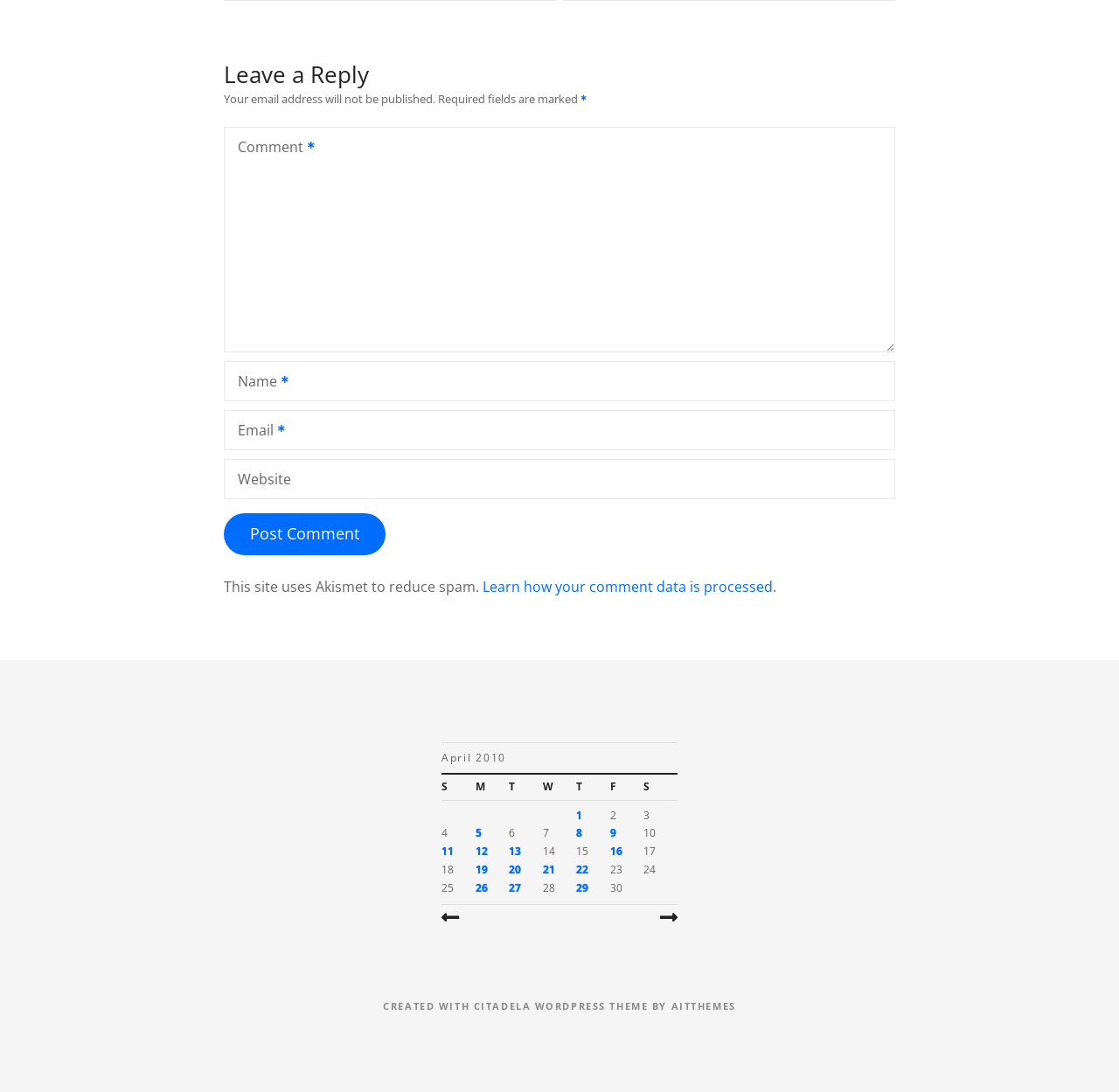Identify the bounding box coordinates for the region to click in order to carry out this instruction: "Leave a reply". Provide the coordinates using four float numbers between 0 and 1, formatted as [left, top, right, bottom].

[0.2, 0.055, 0.8, 0.082]